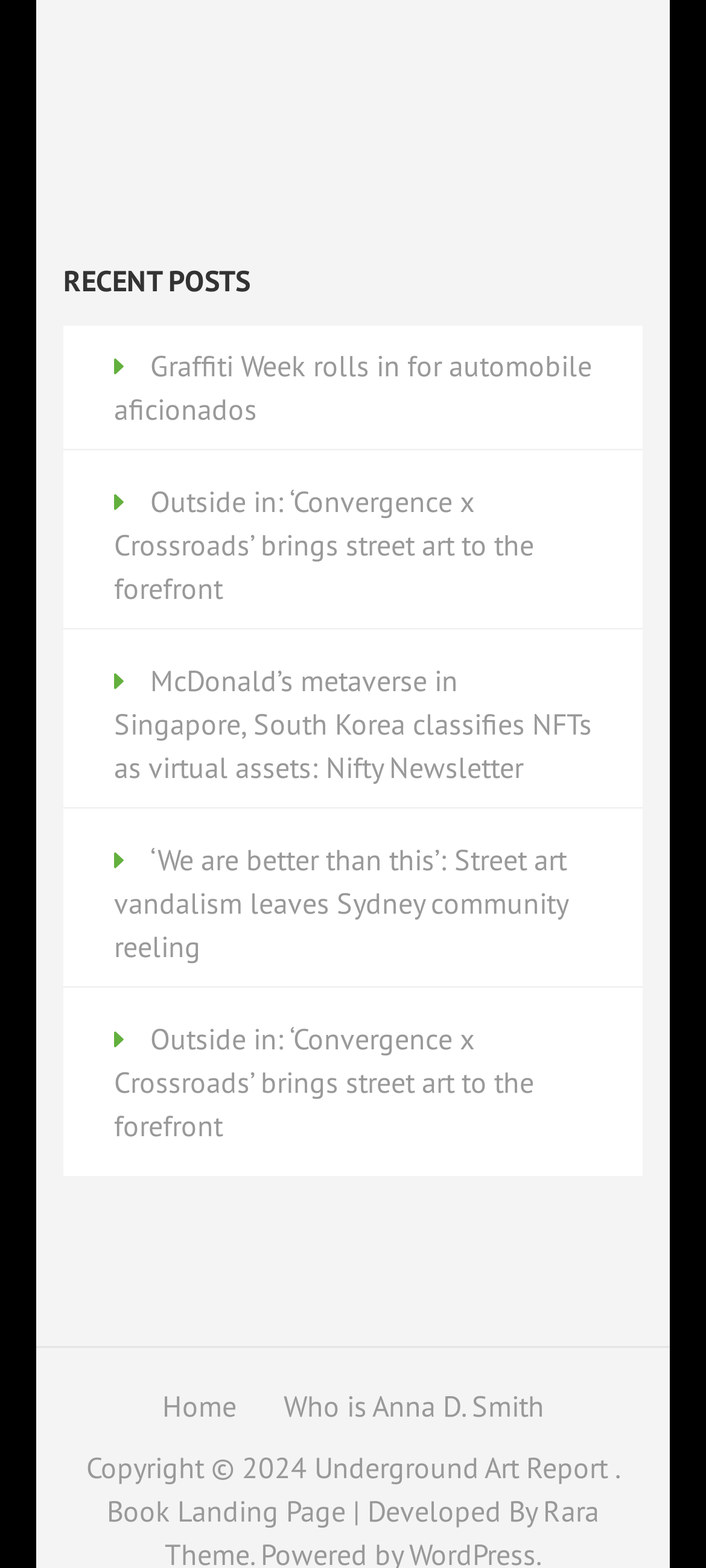Please respond to the question with a concise word or phrase:
What is the category of the posts listed?

Recent Posts